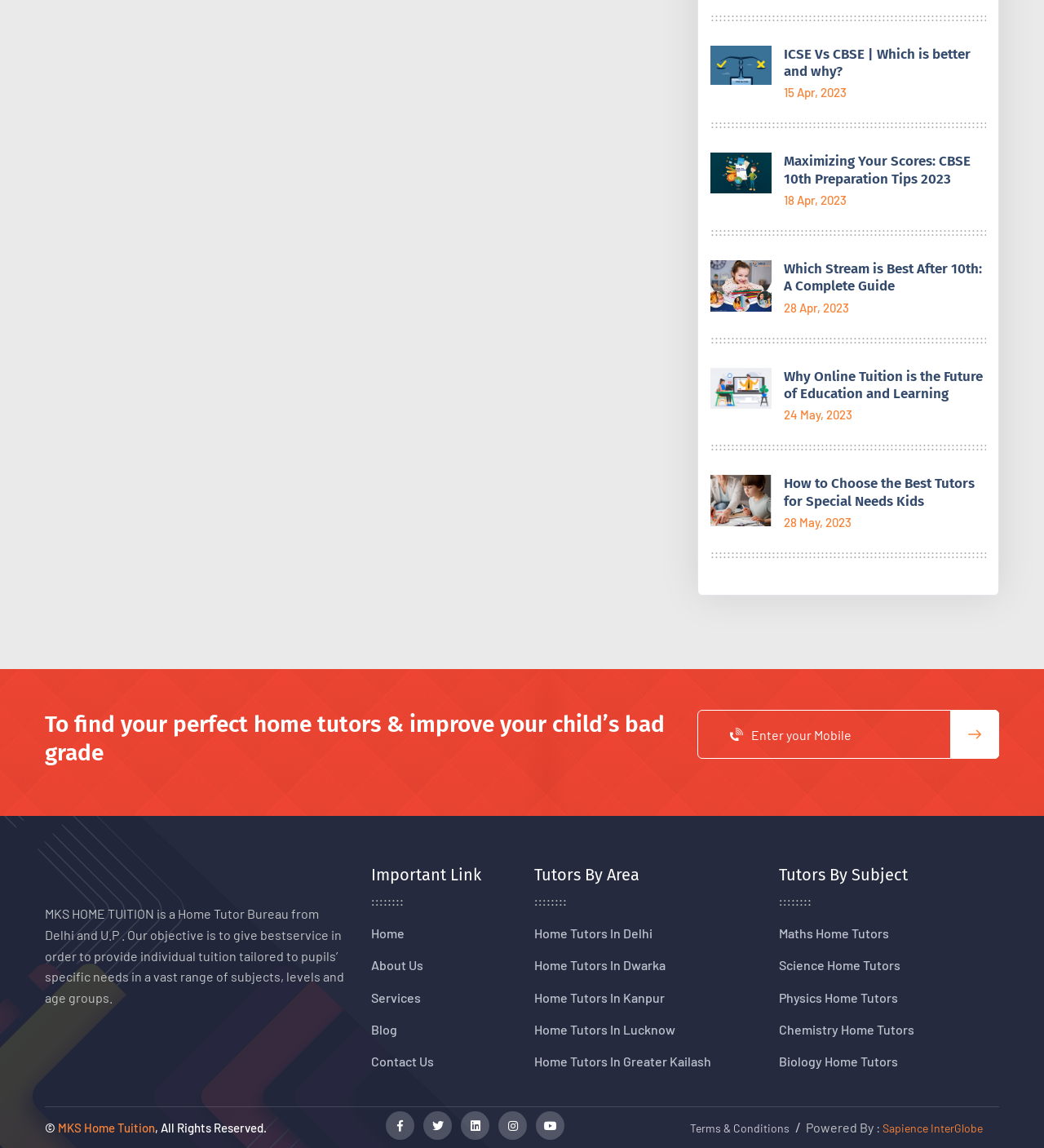What is the date of the latest article?
From the details in the image, provide a complete and detailed answer to the question.

I looked at the static text elements associated with each article and found that the latest date is 28 May, 2023, which is associated with the article 'How to Choose the Best Tutors for Special Needs Kids'.